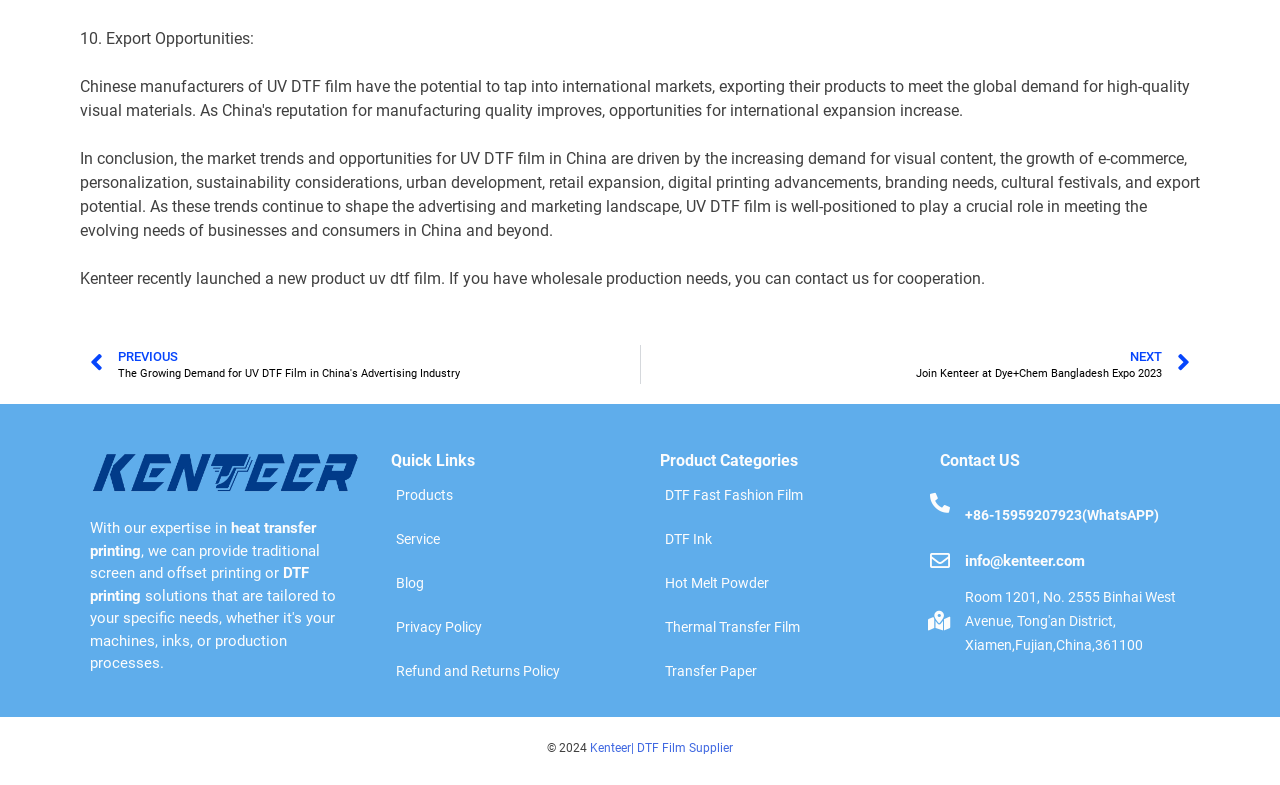Please find the bounding box coordinates of the element's region to be clicked to carry out this instruction: "Click on the 'Business' link".

None